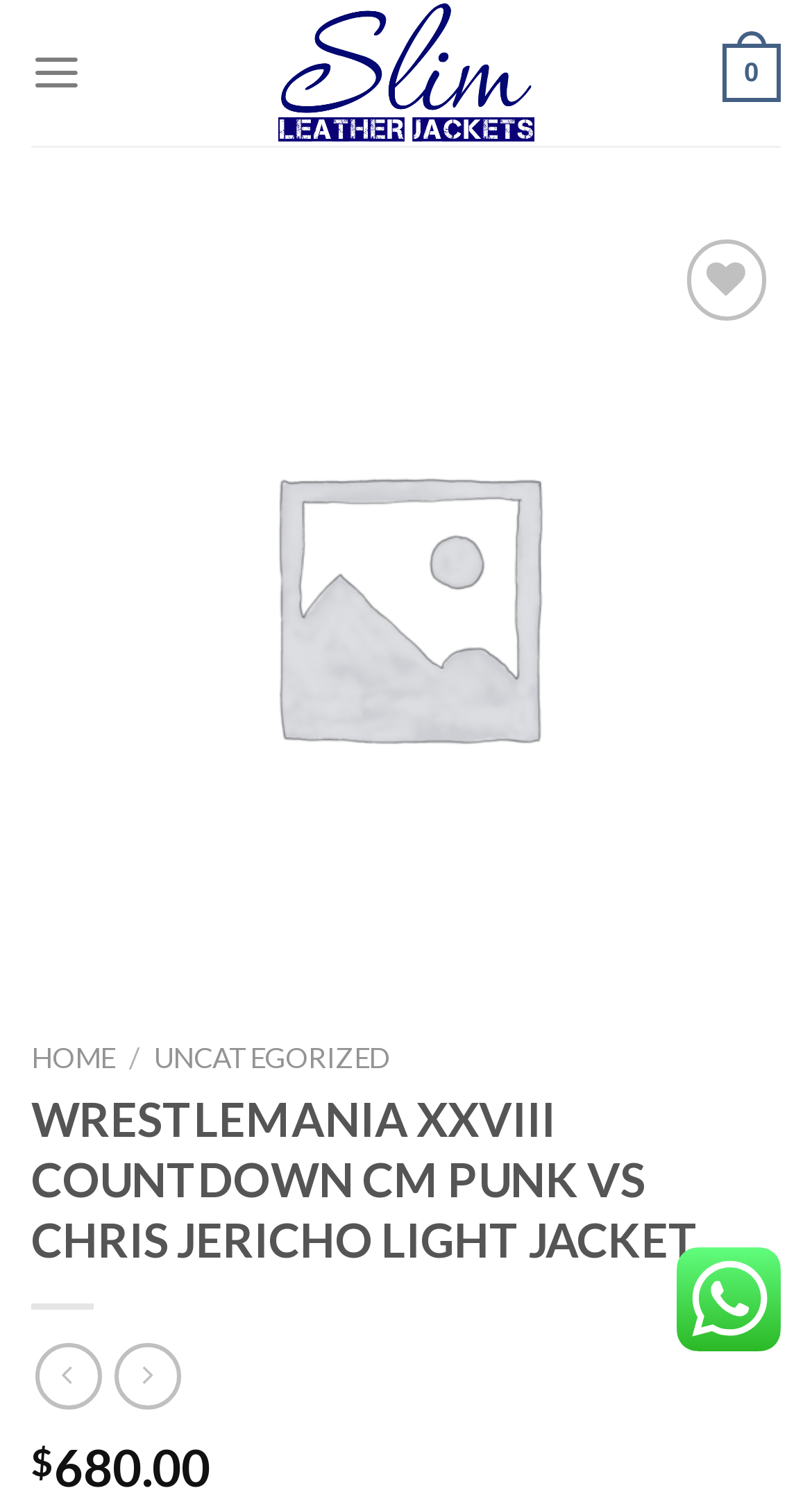Find the bounding box coordinates of the UI element according to this description: "Add to wishlist".

[0.813, 0.227, 0.936, 0.279]